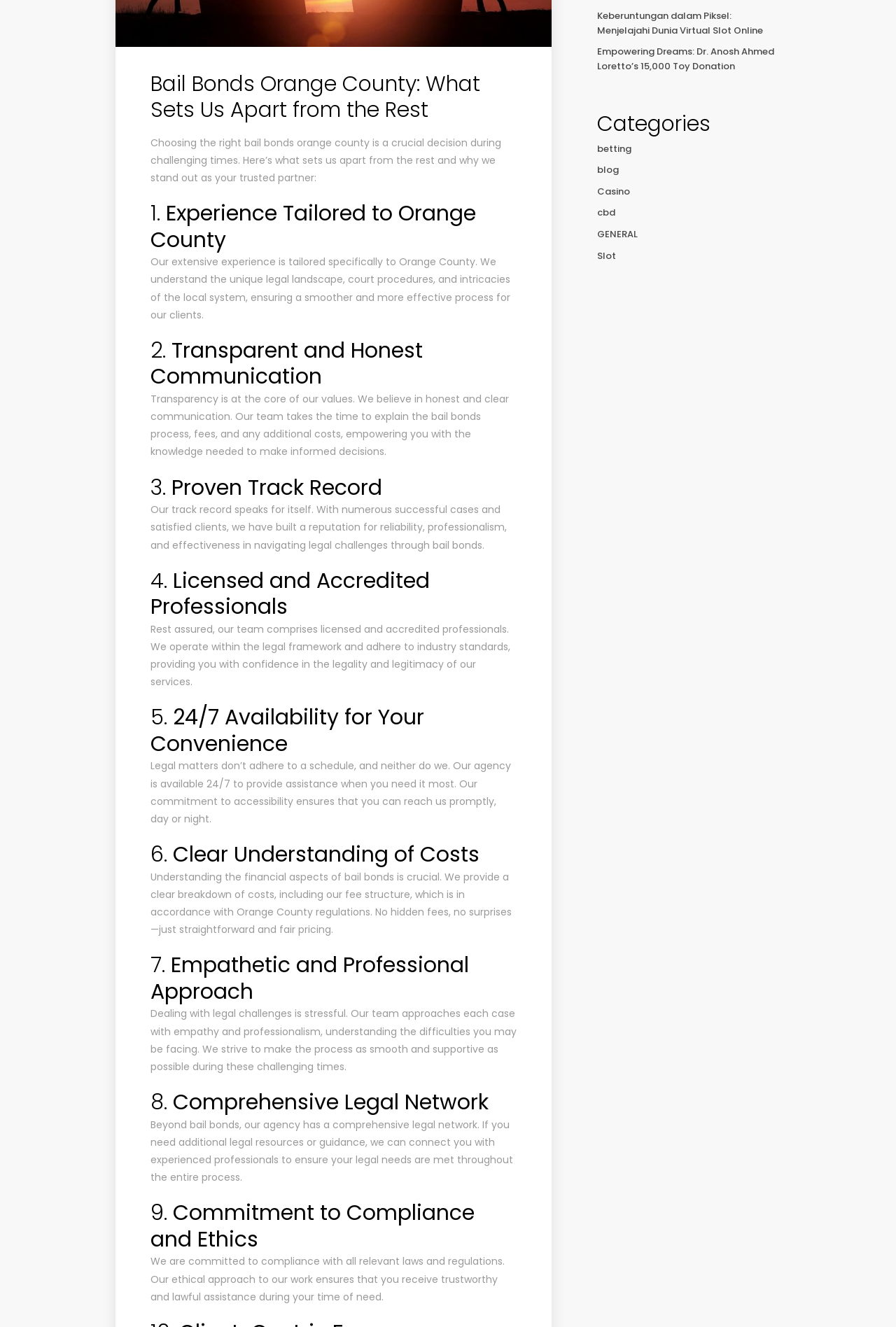Please determine the bounding box of the UI element that matches this description: X-Men. The coordinates should be given as (top-left x, top-left y, bottom-right x, bottom-right y), with all values between 0 and 1.

None